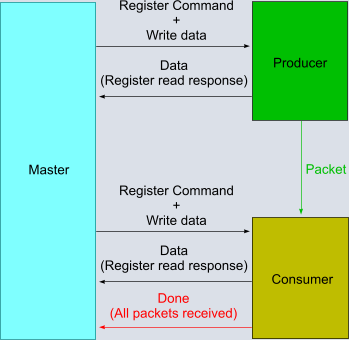What signal does the Consumer send to the Master?
Please utilize the information in the image to give a detailed response to the question.

The Consumer sends a 'Done' signal back to the Master once all expected packets have been received, indicating that the packets have been successfully received.